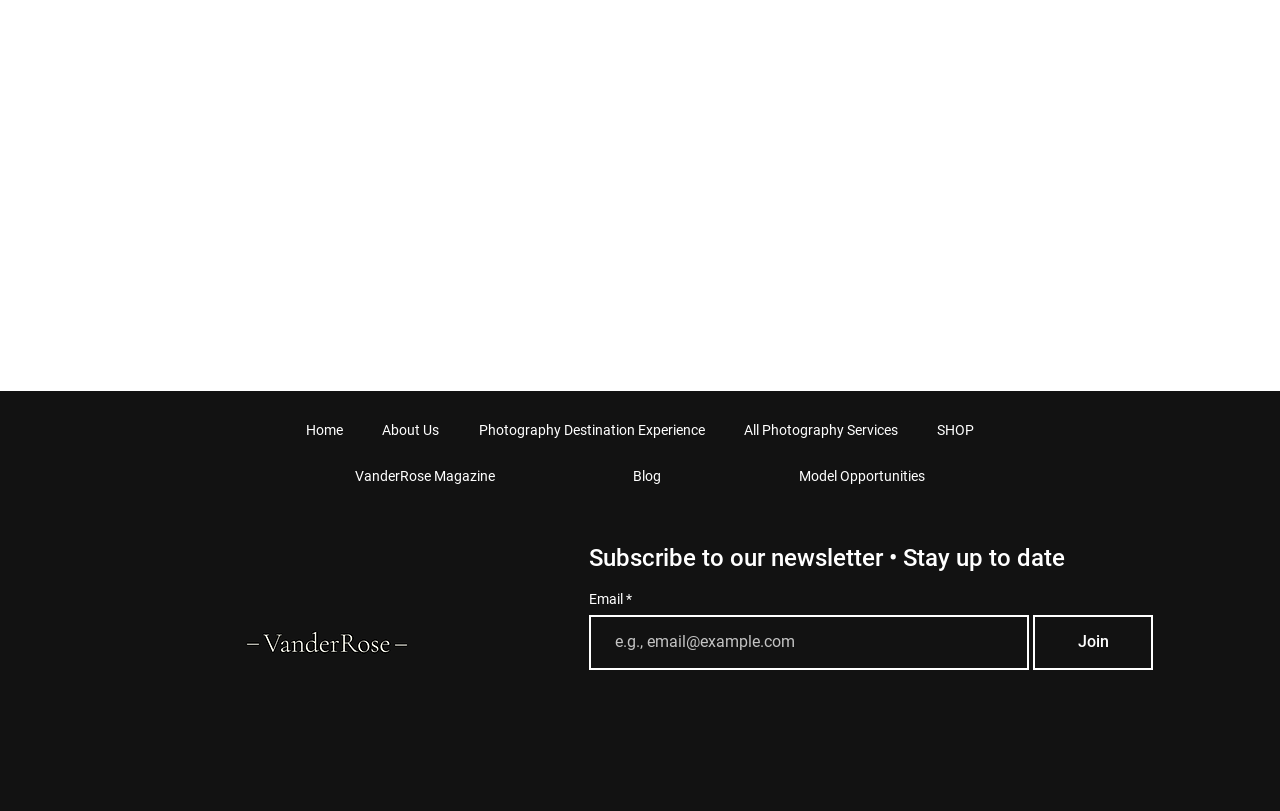Please answer the following question using a single word or phrase: 
What are the main navigation links?

Home, About Us, etc.